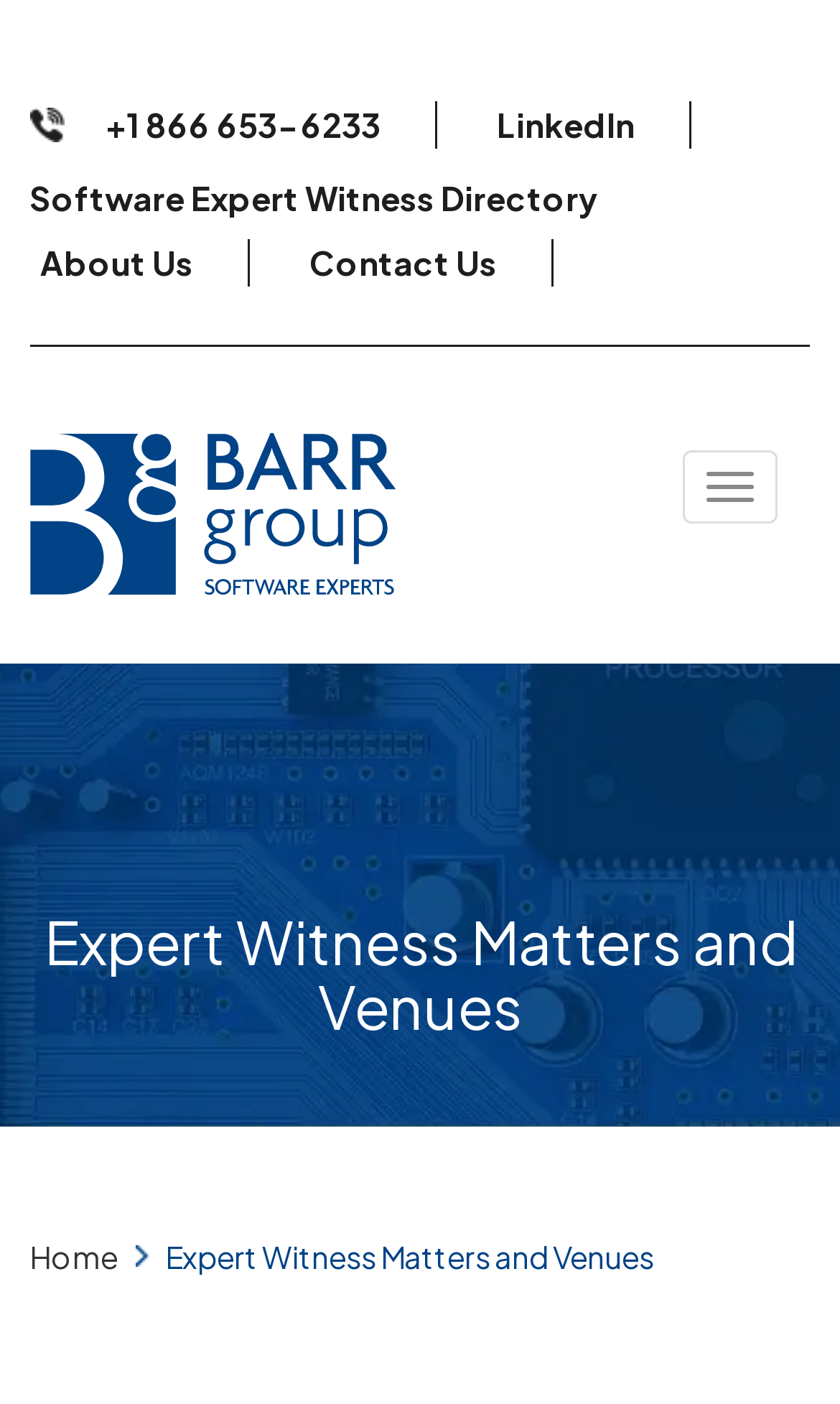Identify and generate the primary title of the webpage.

Expert Witness Matters and Venues